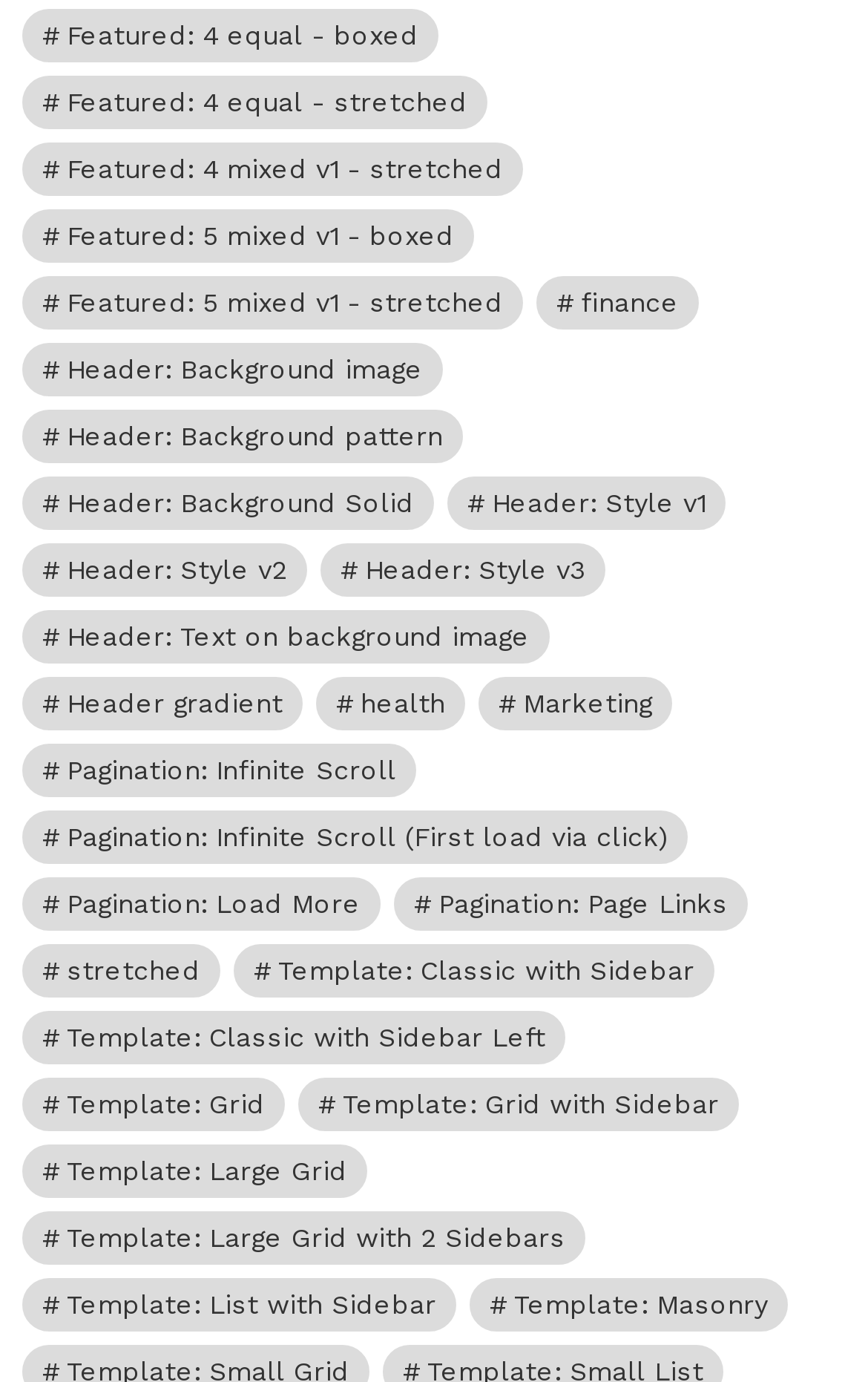Locate the bounding box coordinates of the clickable region necessary to complete the following instruction: "View featured 4 equal boxed items". Provide the coordinates in the format of four float numbers between 0 and 1, i.e., [left, top, right, bottom].

[0.026, 0.007, 0.505, 0.045]